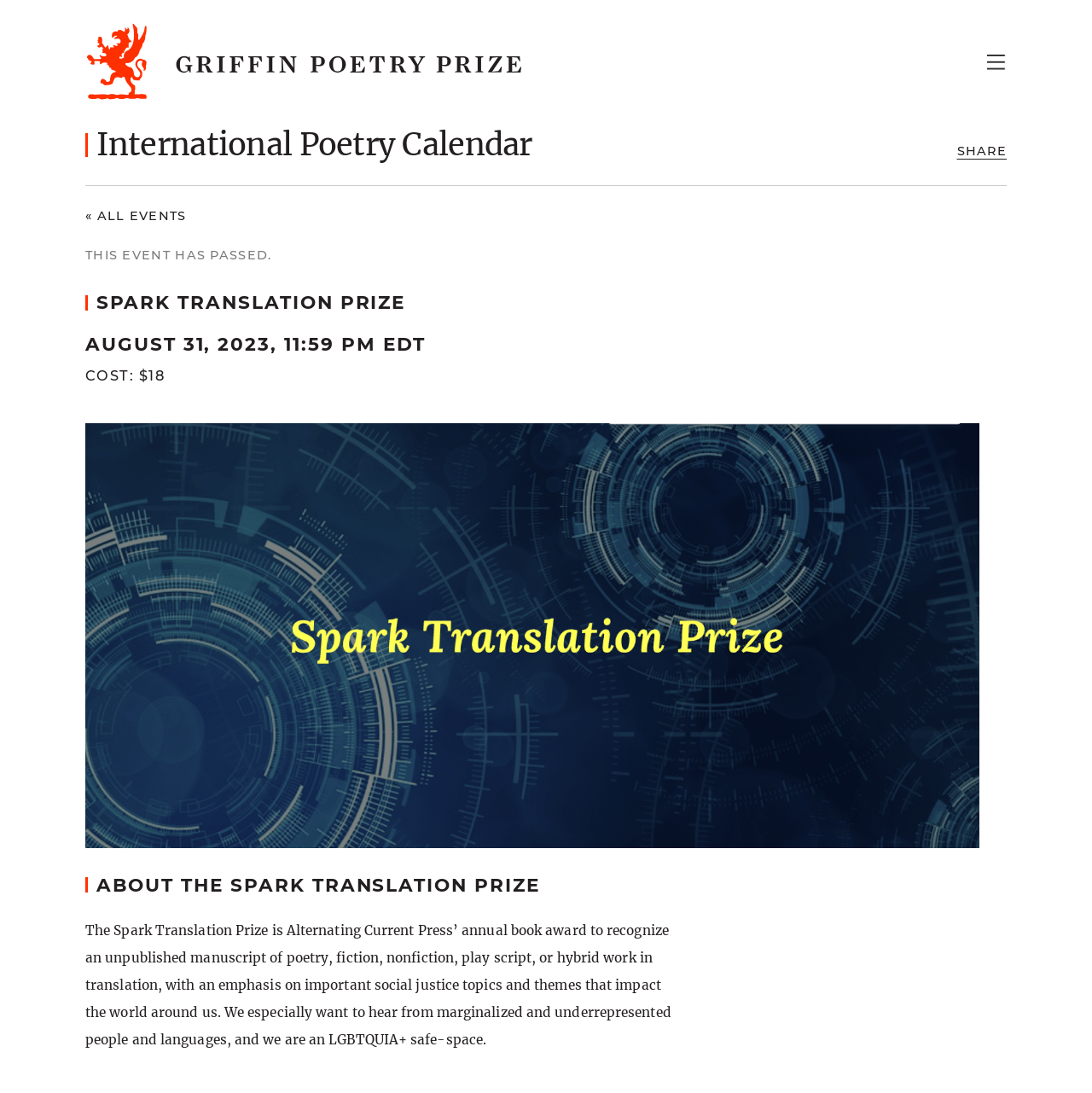Please locate the bounding box coordinates of the element's region that needs to be clicked to follow the instruction: "Search for something". The bounding box coordinates should be provided as four float numbers between 0 and 1, i.e., [left, top, right, bottom].

[0.69, 0.044, 0.901, 0.074]